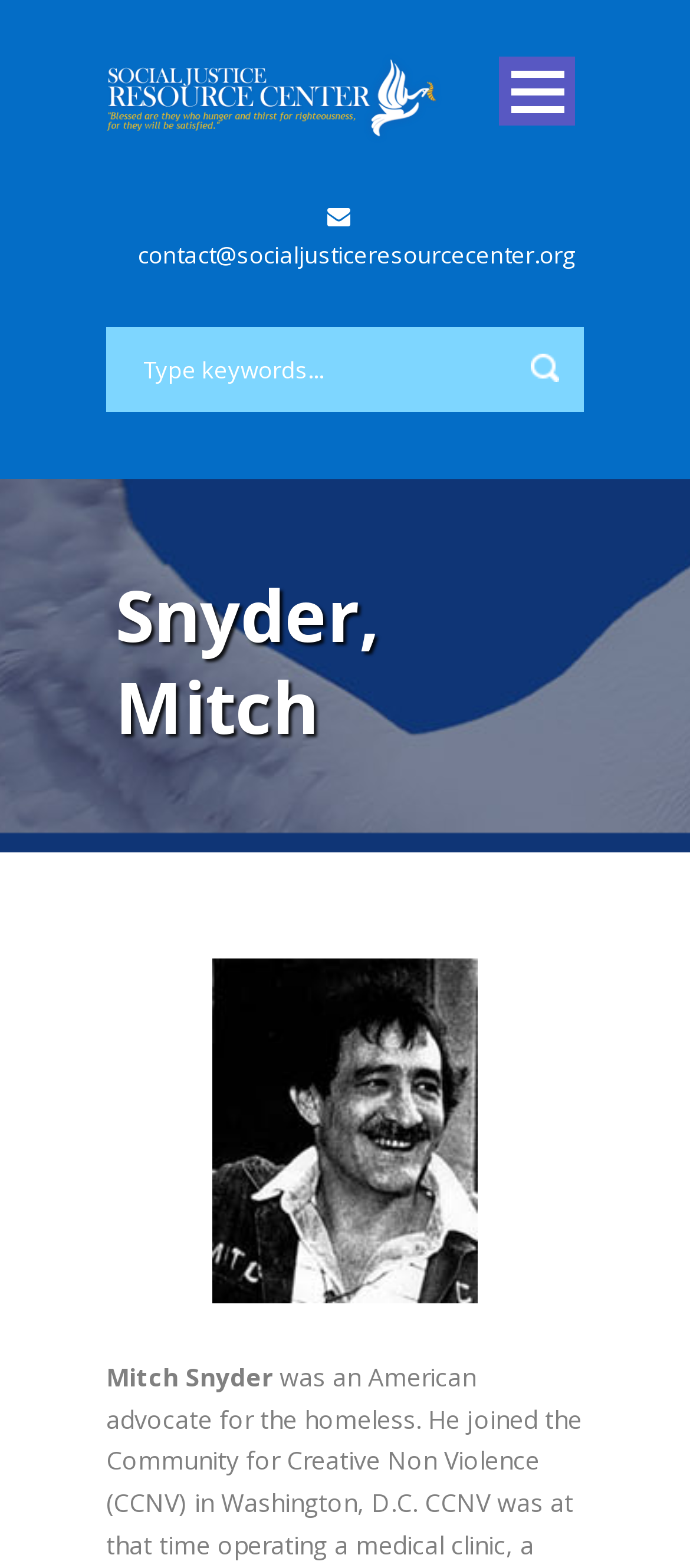Carefully examine the image and provide an in-depth answer to the question: How many buttons are on this webpage?

I counted the number of buttons on the webpage, and found two buttons: 'Open Menu' and an unnamed button next to the search textbox.